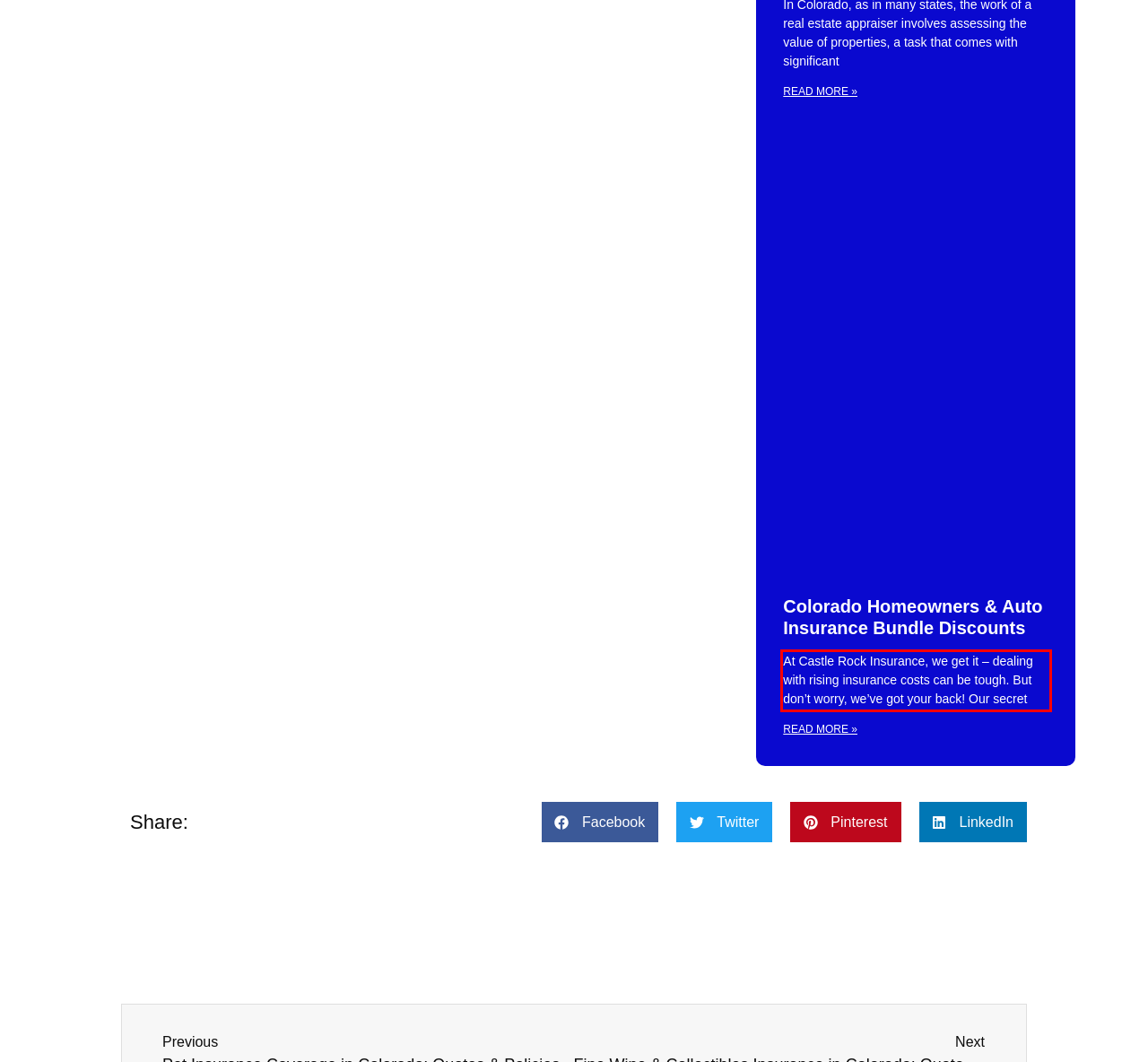You are given a screenshot showing a webpage with a red bounding box. Perform OCR to capture the text within the red bounding box.

At Castle Rock Insurance, we get it – dealing with rising insurance costs can be tough. But don’t worry, we’ve got your back! Our secret